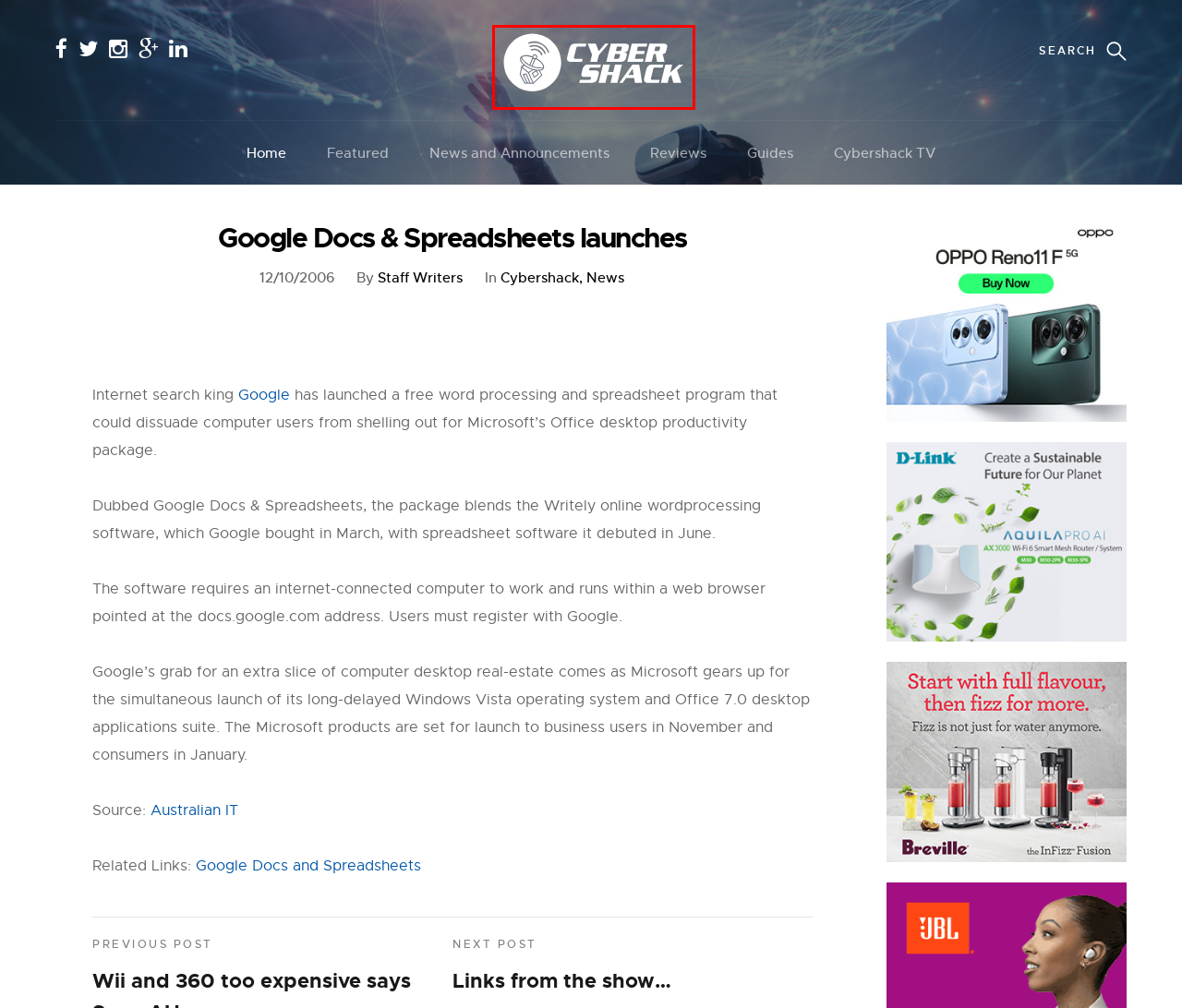You are provided with a screenshot of a webpage that has a red bounding box highlighting a UI element. Choose the most accurate webpage description that matches the new webpage after clicking the highlighted element. Here are your choices:
A. Announcements Archives - Cybershack
B. Cybershack - Australian Technology News & Reviews
C. Reviews Archives - Cybershack
D. CyberShack TV Archives - Cybershack
E. Guides Archives - Cybershack
F. Cybershack Archives - Cybershack
G. Featured Archives - Cybershack
H. Staff Writers, Author at Cybershack

B